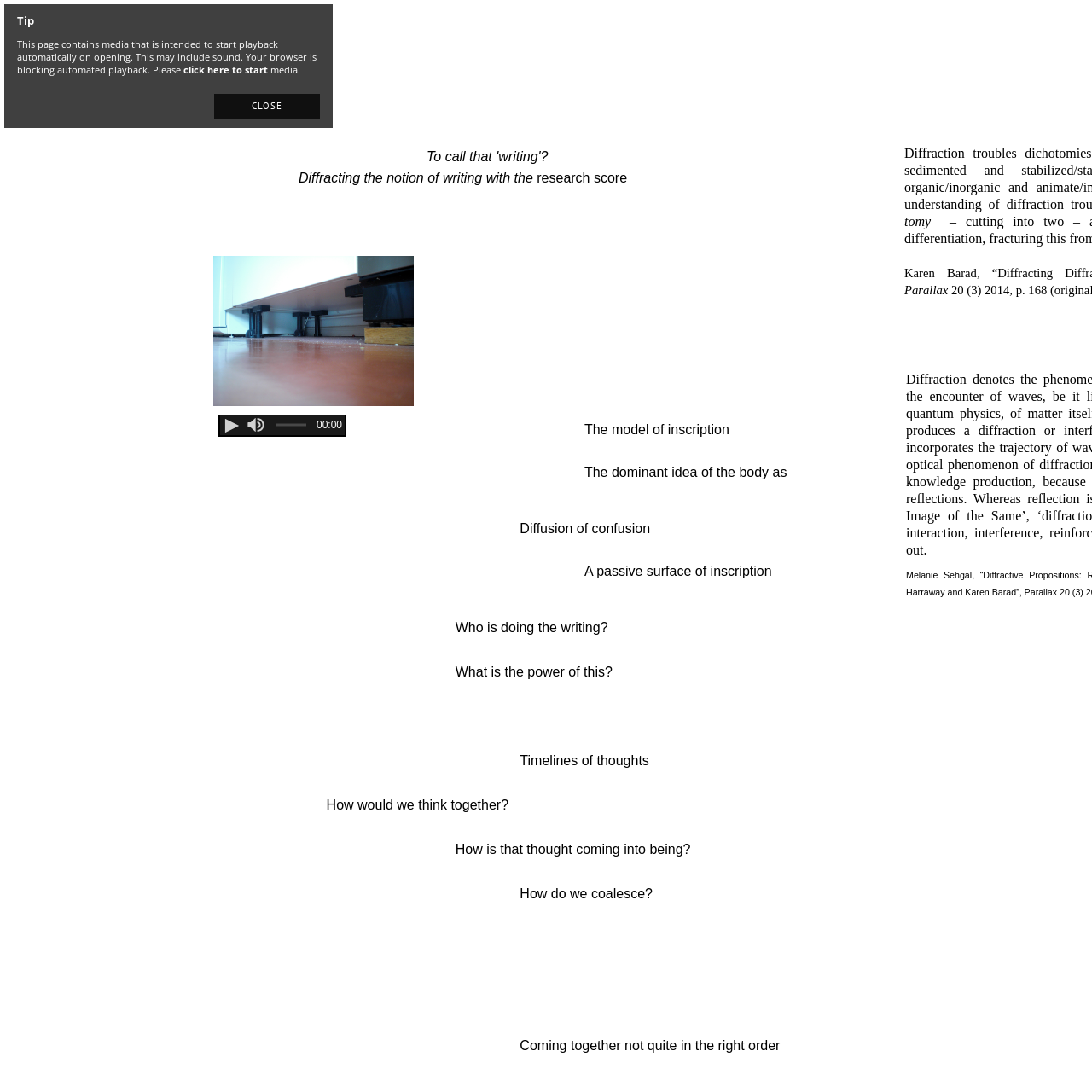Summarize the contents and layout of the webpage in detail.

This webpage appears to be a multimedia-rich page with a video player and various text elements. At the top, there is a heading that reads "Tip" followed by a static text that informs users that the page contains media that will start playing automatically, but their browser is blocking it. A link "click here to start" is provided to enable playback.

Below this section, there is a button labeled "CLOSE" and an image. To the right of the image, a video player is embedded, which includes a play button, volume slider, seek slider, and a timer. The video player takes up a significant portion of the page.

The majority of the page is occupied by a series of static text elements, which appear to be quotes or excerpts from a research paper or article. These text elements are scattered throughout the page, with some appearing in the top-left, top-right, and bottom-left regions. The text elements are not grouped together in a cohesive manner, but rather seem to be dispersed across the page.

Some of the text elements appear to be related to the concept of writing, research, and diffraction. There are also references to authors and publications, such as Karen Barad and Parallax. The text elements vary in size and font, with some being larger and more prominent than others.

Overall, the page has a complex layout with multiple elements competing for attention. The video player and image take up a significant amount of space, while the text elements are scattered throughout the page.